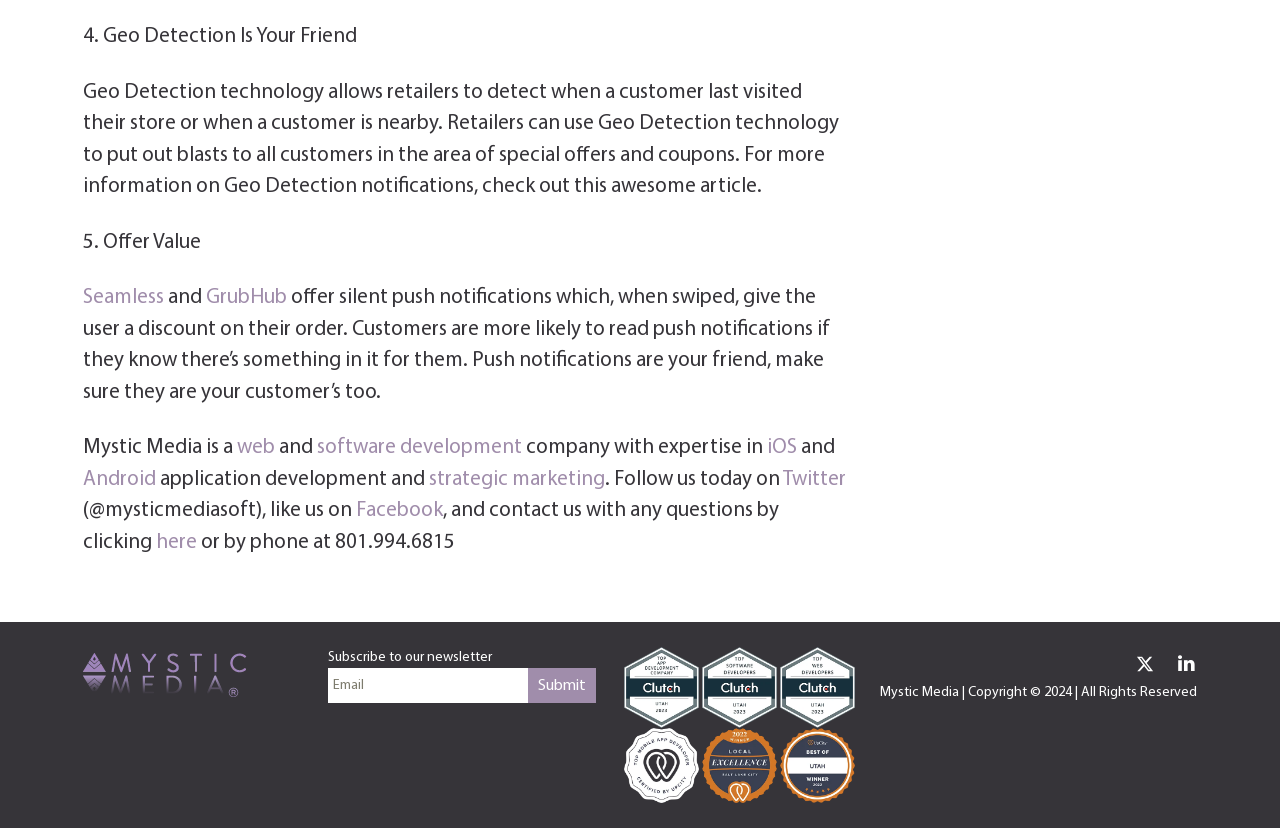Answer the following query with a single word or phrase:
What is the benefit of offer silent push notifications?

Customers are more likely to read them